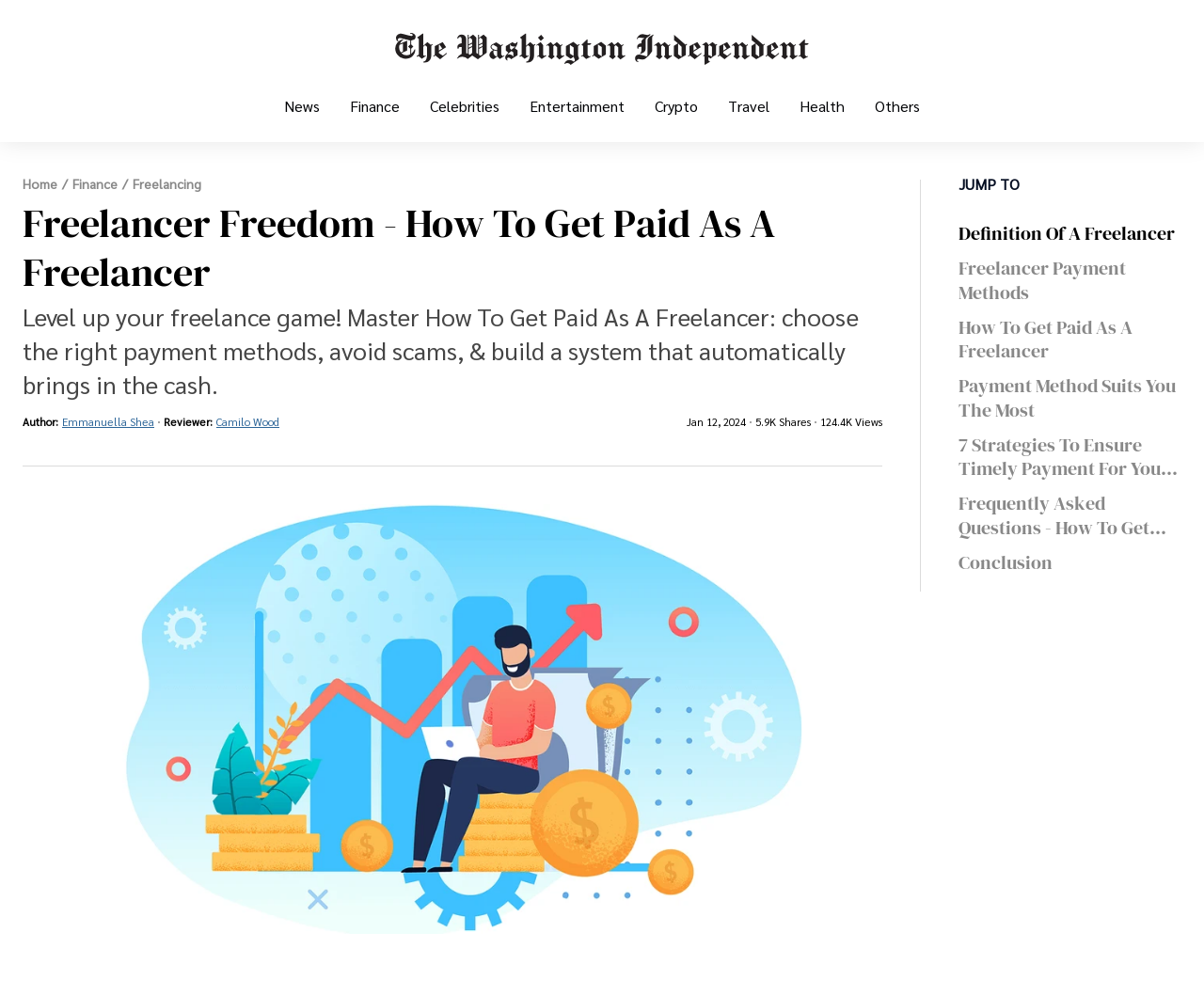How many views does the article have?
Answer the question in as much detail as possible.

The number of views is displayed at the bottom of the article, next to the shares count, and it says '124.4K Views'.